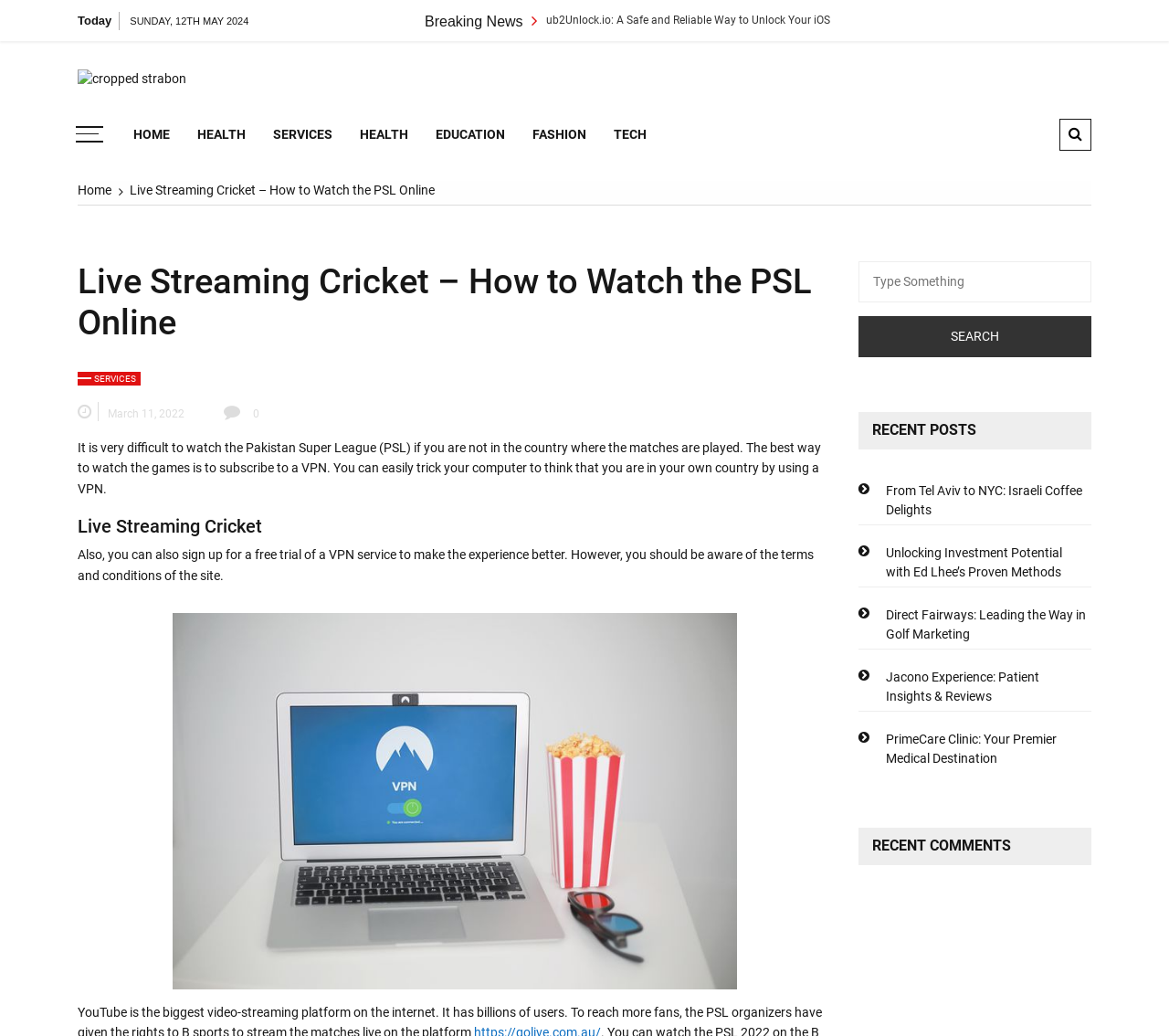Determine the bounding box for the UI element as described: "Strabon". The coordinates should be represented as four float numbers between 0 and 1, formatted as [left, top, right, bottom].

[0.159, 0.066, 0.27, 0.119]